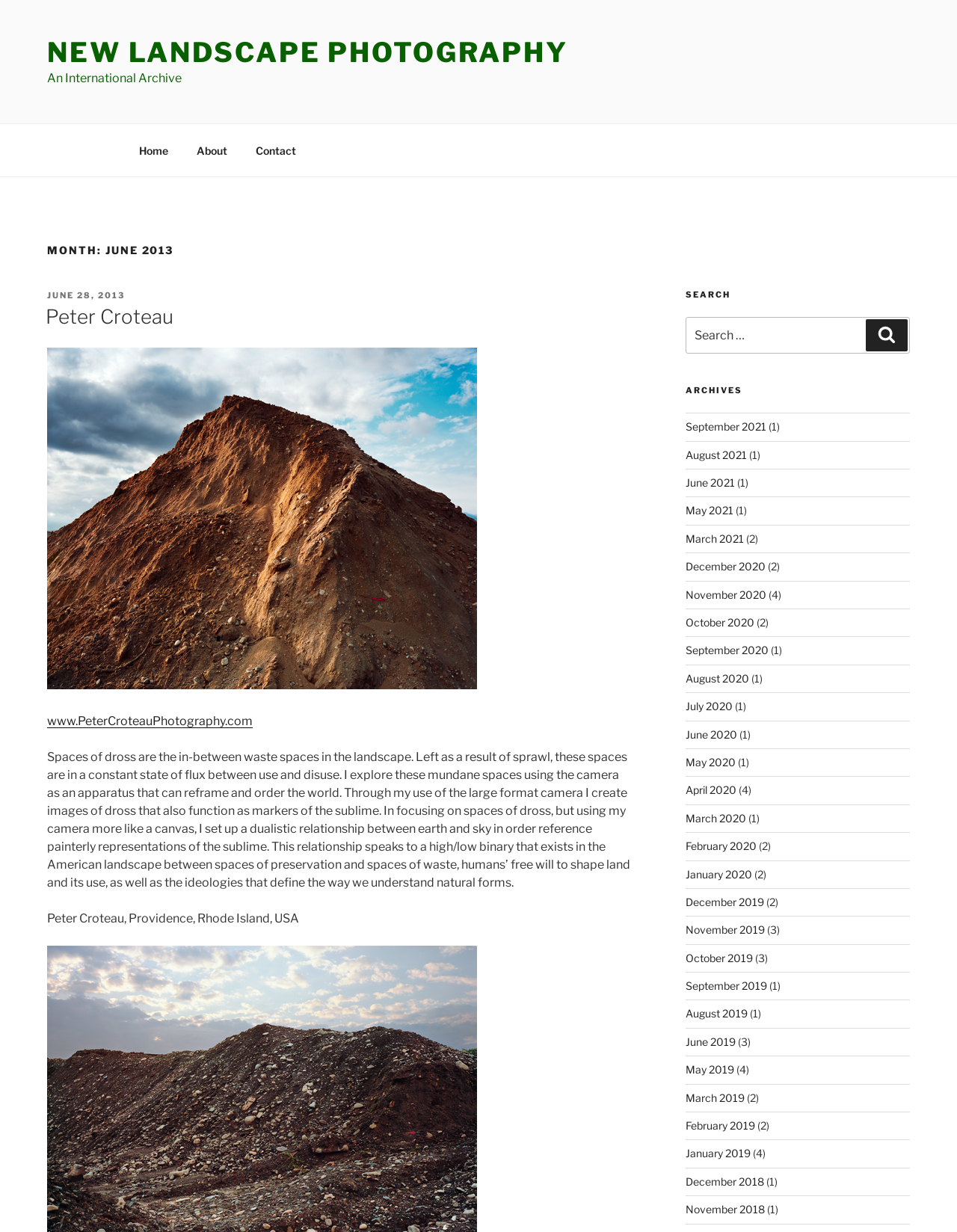Explain in detail what you observe on this webpage.

This webpage is dedicated to showcasing landscape photography, with a focus on the month of June 2013. At the top, there is a navigation menu with links to "Home", "About", and "Contact". Below this, there is a heading that reads "MONTH: JUNE 2013". 

To the left of this heading, there is a section featuring a photographer, Peter Croteau, with a link to his website and a brief description of his work. Below this, there is an image credited to Peter Croteau, followed by a paragraph of text that discusses his photography style and themes.

On the right side of the page, there are three sections: "SEARCH", "ARCHIVES", and a list of links to other months, ranging from September 2021 to December 2018. The "SEARCH" section contains a search box and a button to submit a search query. The "ARCHIVES" section lists the months, with some months having a number in parentheses, indicating the number of posts for that month.

Overall, the webpage has a clean and organized layout, with a focus on showcasing landscape photography and providing easy navigation to other sections of the website.